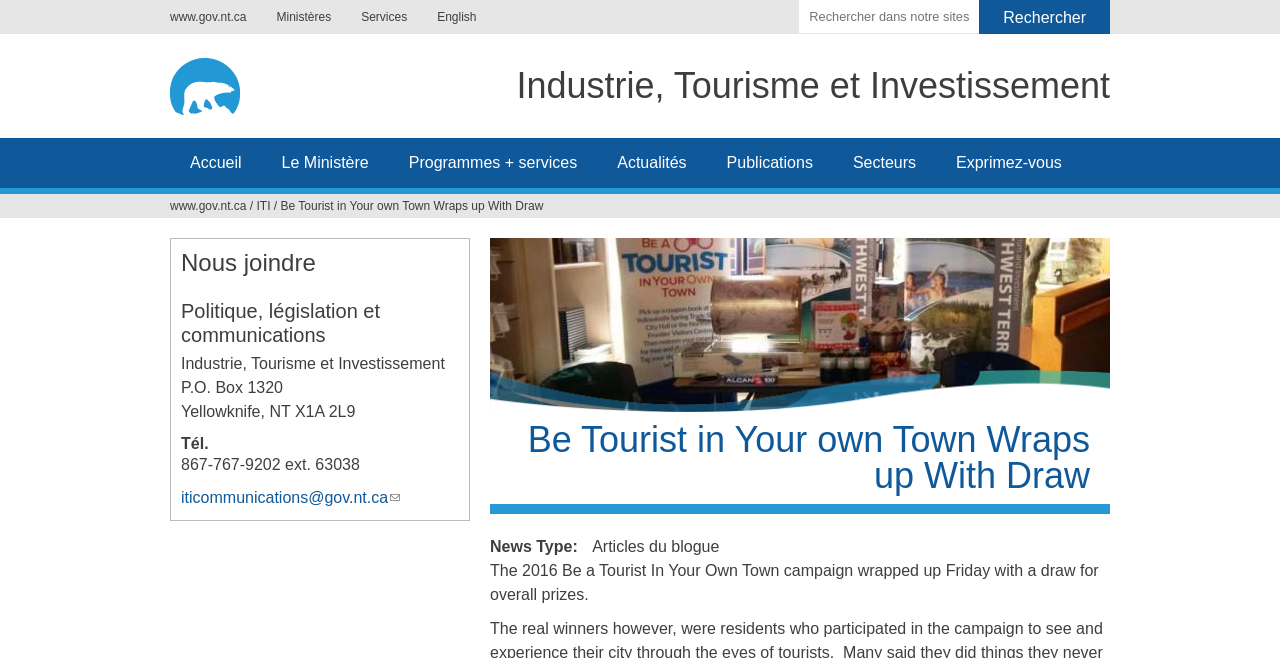Detail the features and information presented on the webpage.

The webpage is about the 2016 "Be a Tourist in Your Own Town" campaign, which has wrapped up with a draw for overall prizes. At the top left corner, there is a link to jump to navigation, followed by a row of links to the government website, ministries, services, and English language options. 

Below this row, there is a search bar with a button to search, accompanied by a static text "Indiquer les termes à rechercher" (meaning "Enter search terms" in French). 

To the right of the search bar, there is a layout table with a logo of the Government of Northwest Territories, a heading "Industrie, Tourisme et Investissement", and a link to the same title. 

Below the logo, there are several links to different sections of the website, including "Accueil", "Le Ministère", "Programmes + services", "Actualités", "Publications", "Secteurs", and "Exprimez-vous". 

On the left side of the page, there is a section with a heading "Vous êtes ici" (meaning "You are here" in French), which displays the current location in the website hierarchy. 

The main content of the page is about the "Be a Tourist in Your Own Town" campaign, with a heading and two images. The first image is related to the campaign draw, and the second image is not described. 

Below the images, there is a paragraph of text describing the campaign, which wrapped up on Friday with a draw for overall prizes. The real winners, however, were the residents who participated in the campaign. 

At the bottom of the page, there is a complementary section with contact information, including a heading "Nous joindre" (meaning "Contact us" in French), an address, phone number, and email address.